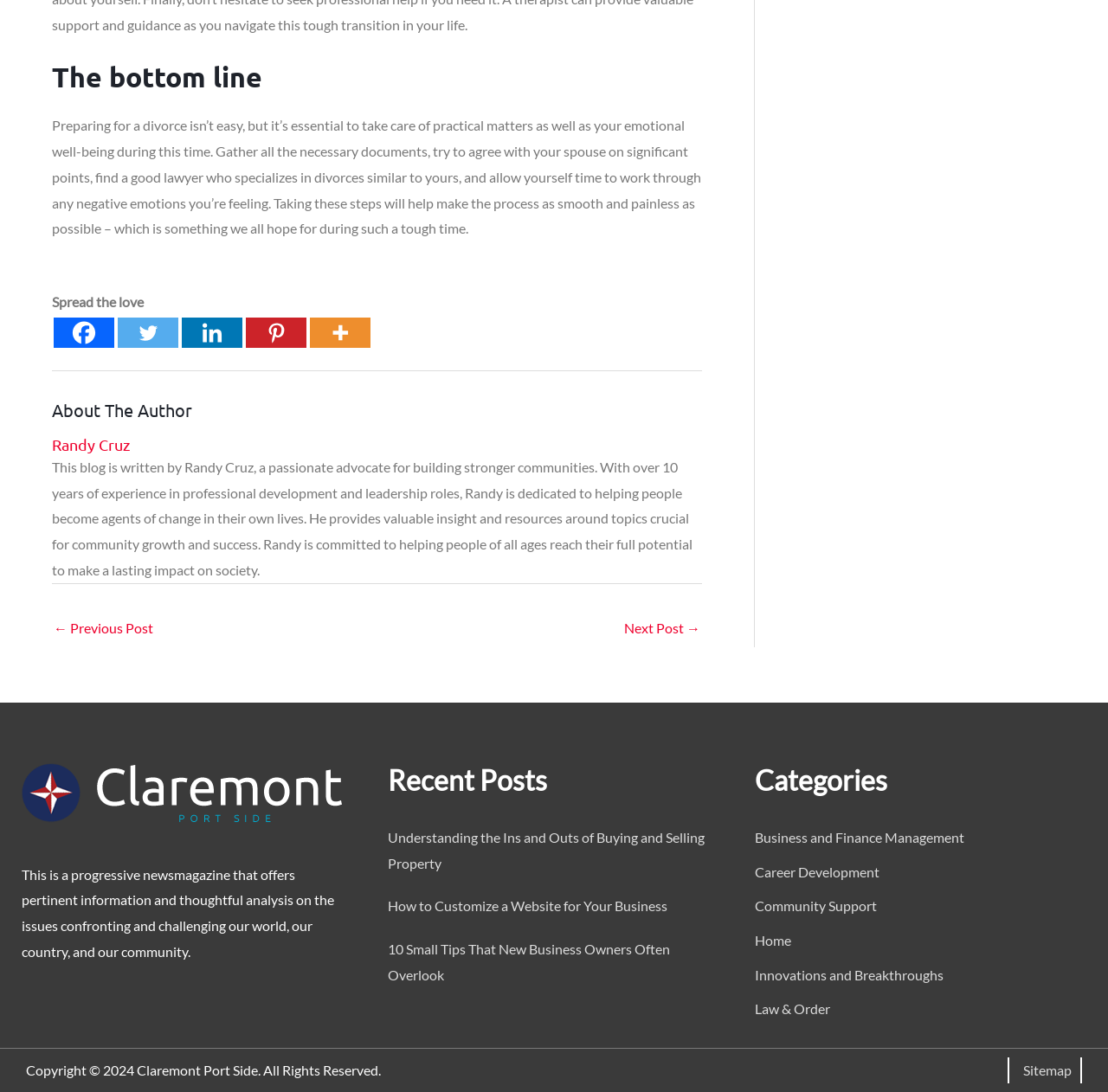Locate the bounding box coordinates of the element you need to click to accomplish the task described by this instruction: "Read about the author".

[0.047, 0.365, 0.634, 0.386]